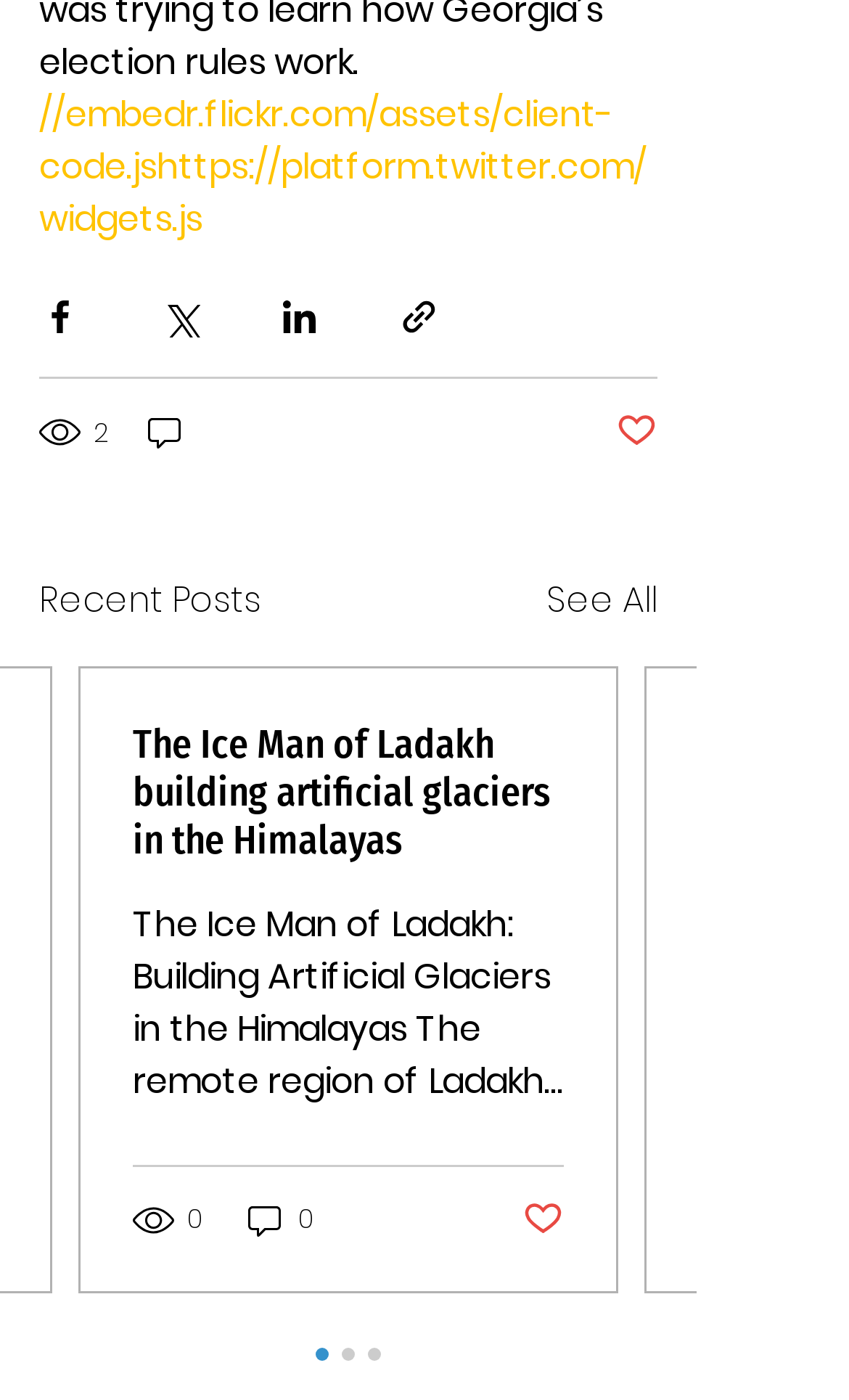Indicate the bounding box coordinates of the element that must be clicked to execute the instruction: "View the post details by clicking on the date 'MAY 8, 2017'". The coordinates should be given as four float numbers between 0 and 1, i.e., [left, top, right, bottom].

None